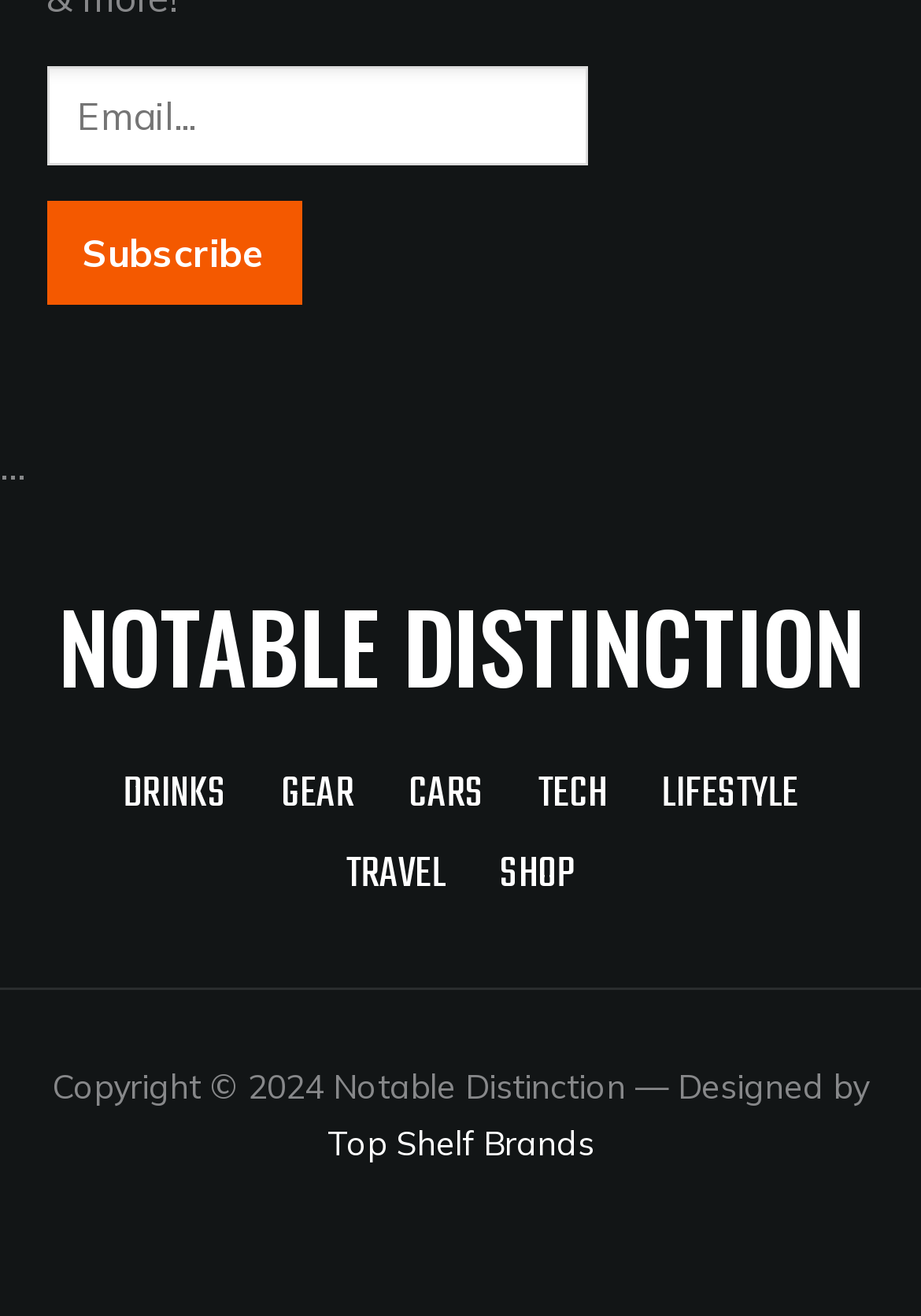Determine the coordinates of the bounding box for the clickable area needed to execute this instruction: "Explore DRINKS section".

[0.133, 0.578, 0.246, 0.63]